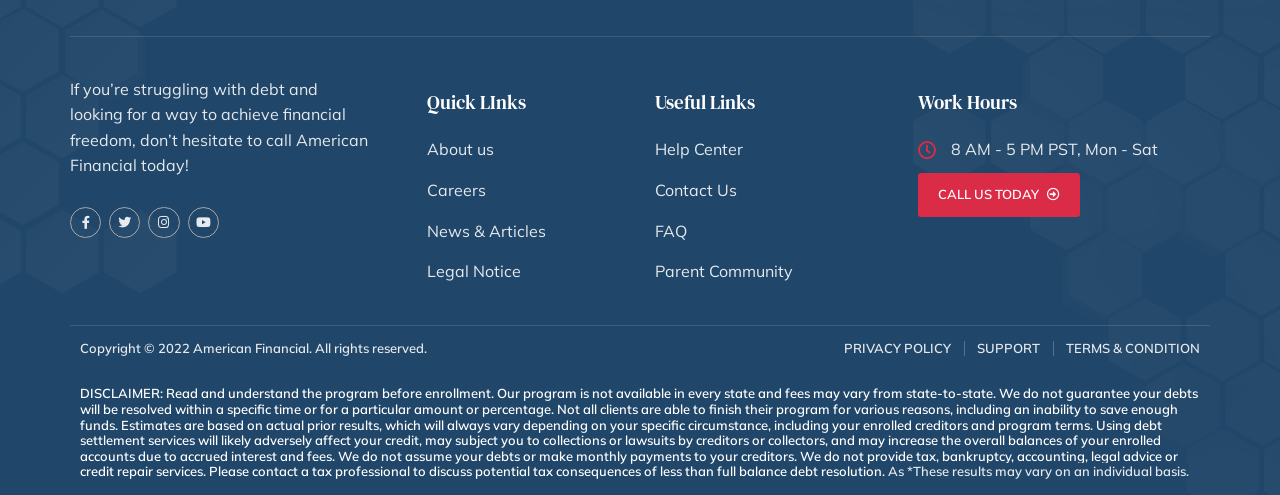Locate the bounding box coordinates of the clickable region to complete the following instruction: "Contact Us."

[0.512, 0.36, 0.647, 0.411]